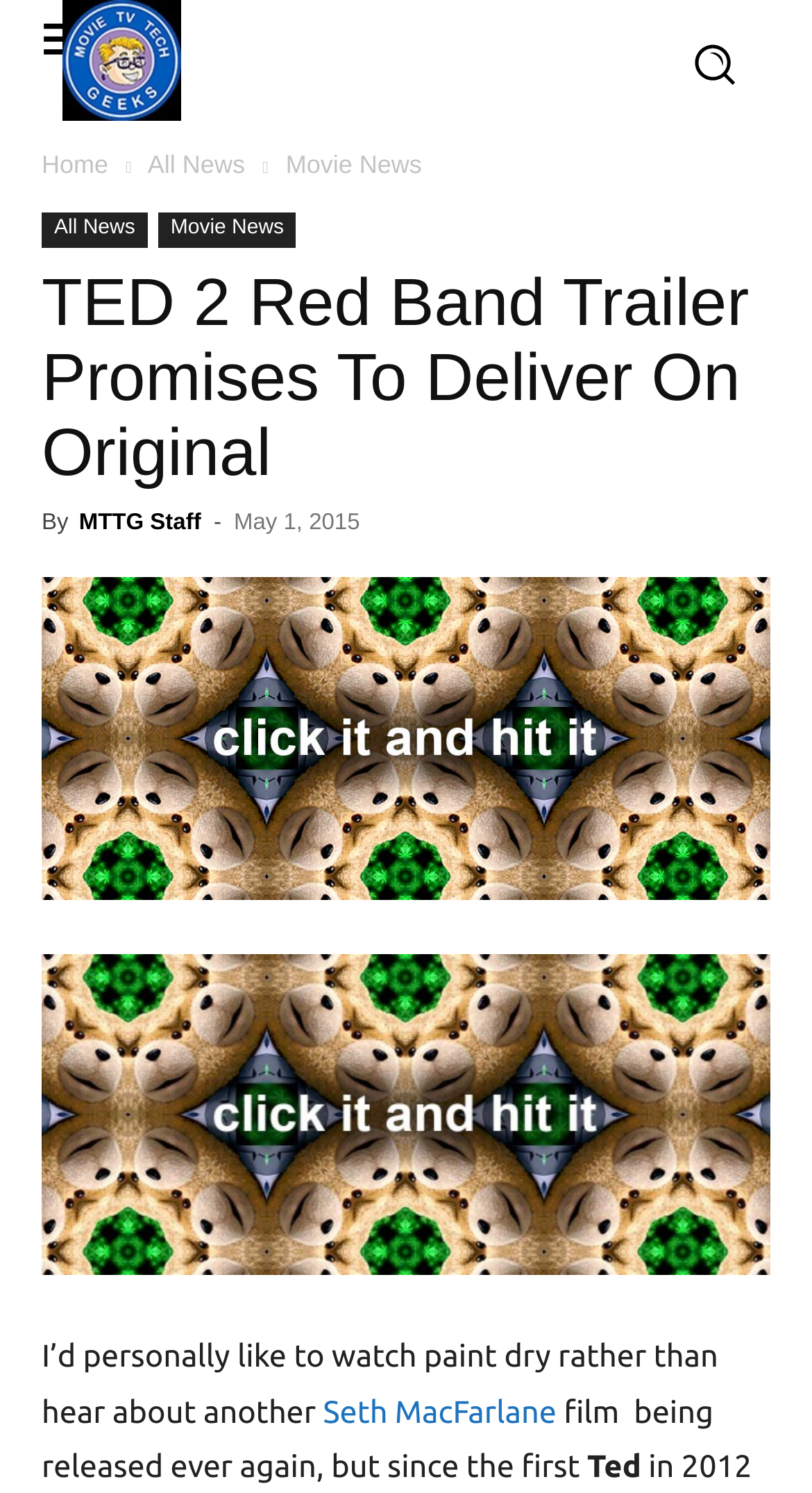Find and specify the bounding box coordinates that correspond to the clickable region for the instruction: "Click the Home link".

[0.051, 0.1, 0.133, 0.12]